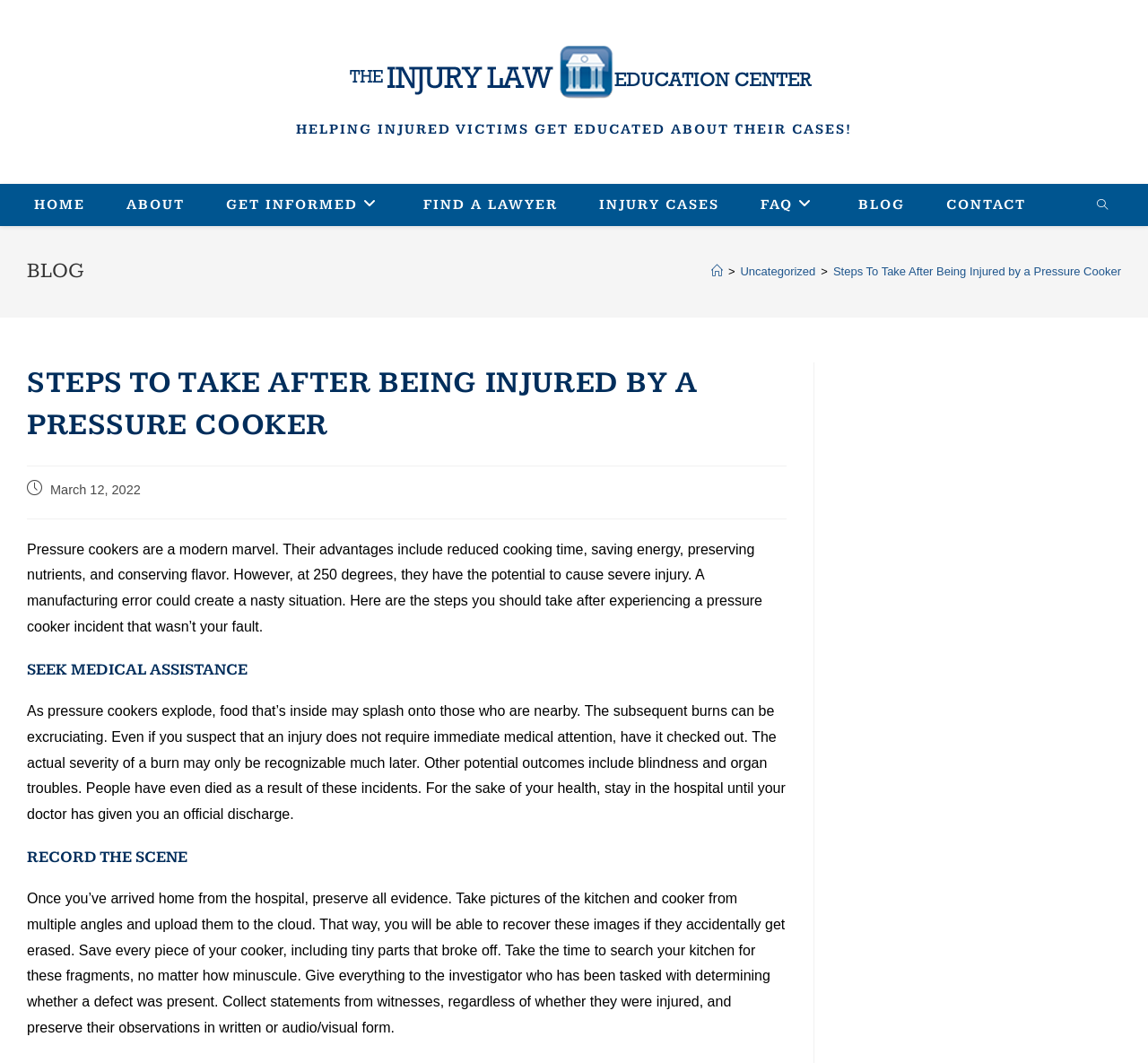Please answer the following query using a single word or phrase: 
What is the recommended action after a pressure cooker incident?

Seek medical assistance